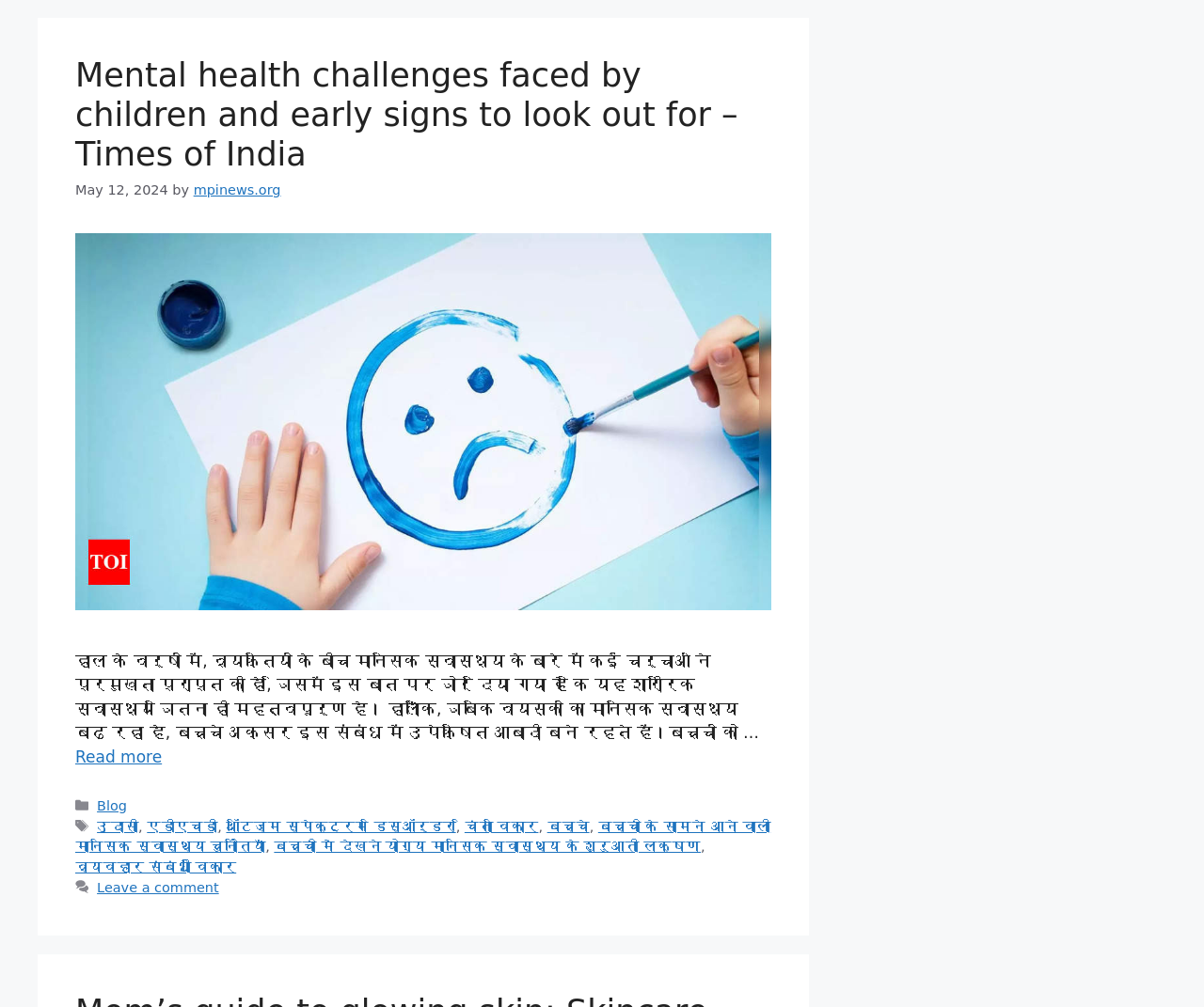Based on the element description: "Leave a comment", identify the UI element and provide its bounding box coordinates. Use four float numbers between 0 and 1, [left, top, right, bottom].

[0.081, 0.874, 0.182, 0.889]